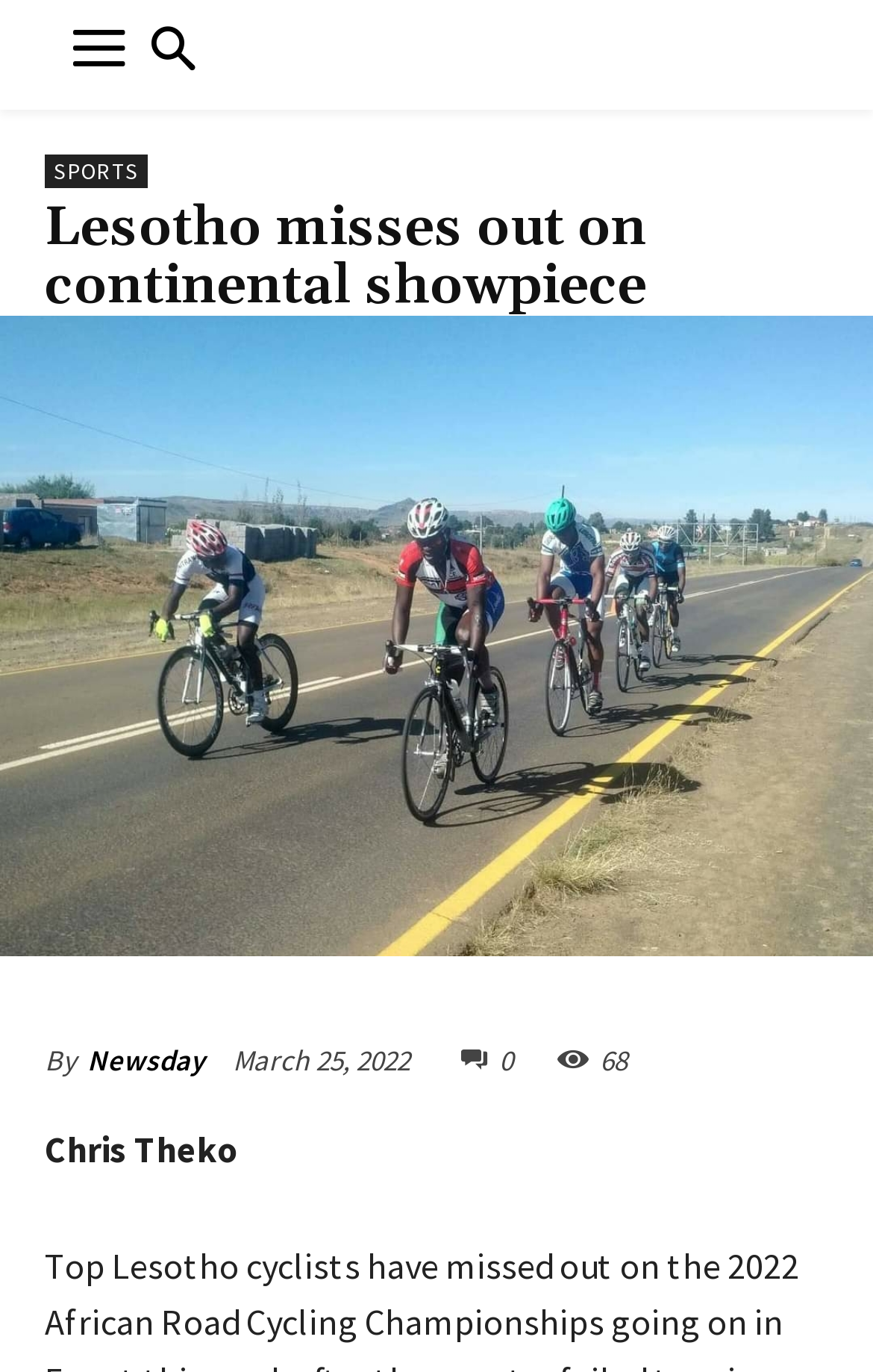Please examine the image and answer the question with a detailed explanation:
What is the name of the news outlet?

I identified the news outlet 'Newsday' from the link at the top of the article, which is a common placement for news outlet branding.